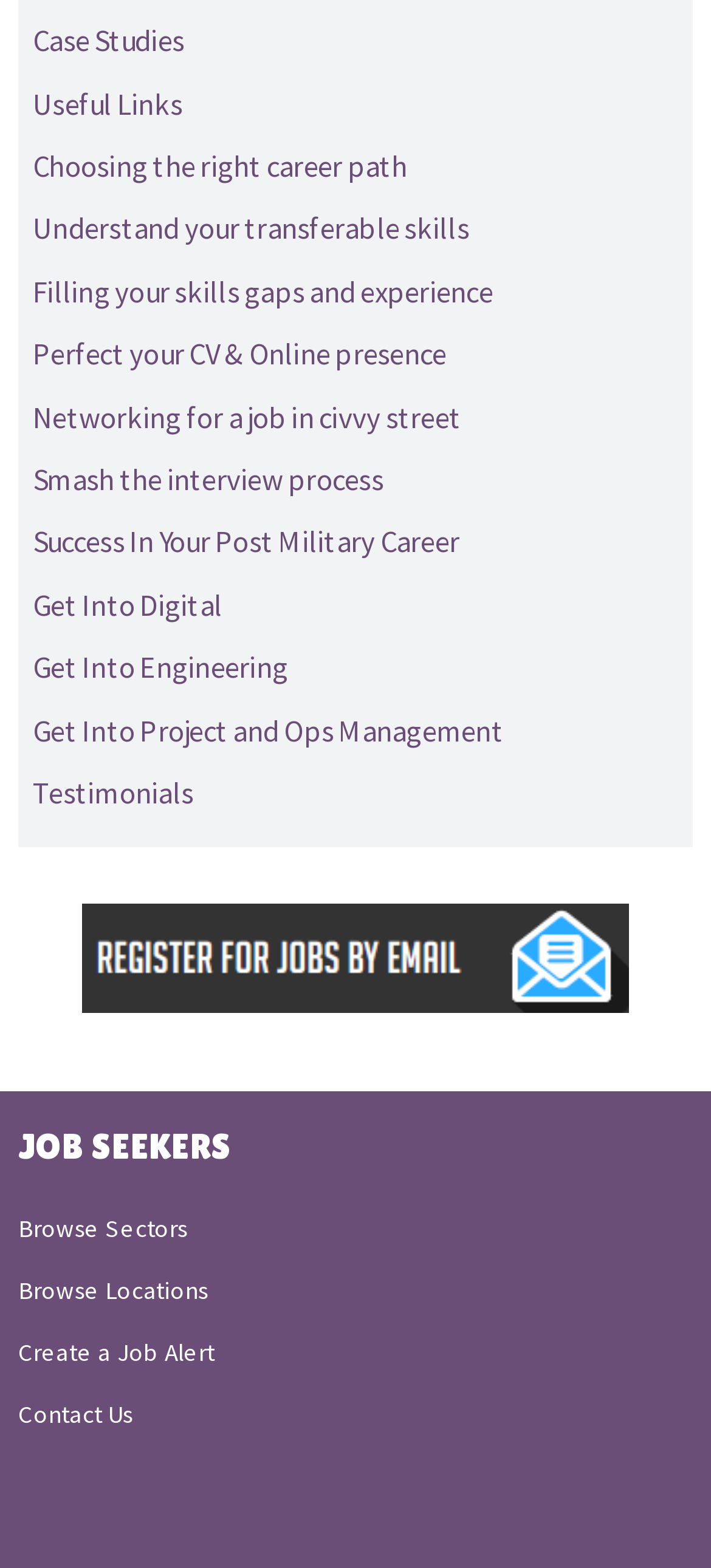Please identify the bounding box coordinates of the element on the webpage that should be clicked to follow this instruction: "Create a job alert". The bounding box coordinates should be given as four float numbers between 0 and 1, formatted as [left, top, right, bottom].

[0.026, 0.848, 0.301, 0.879]